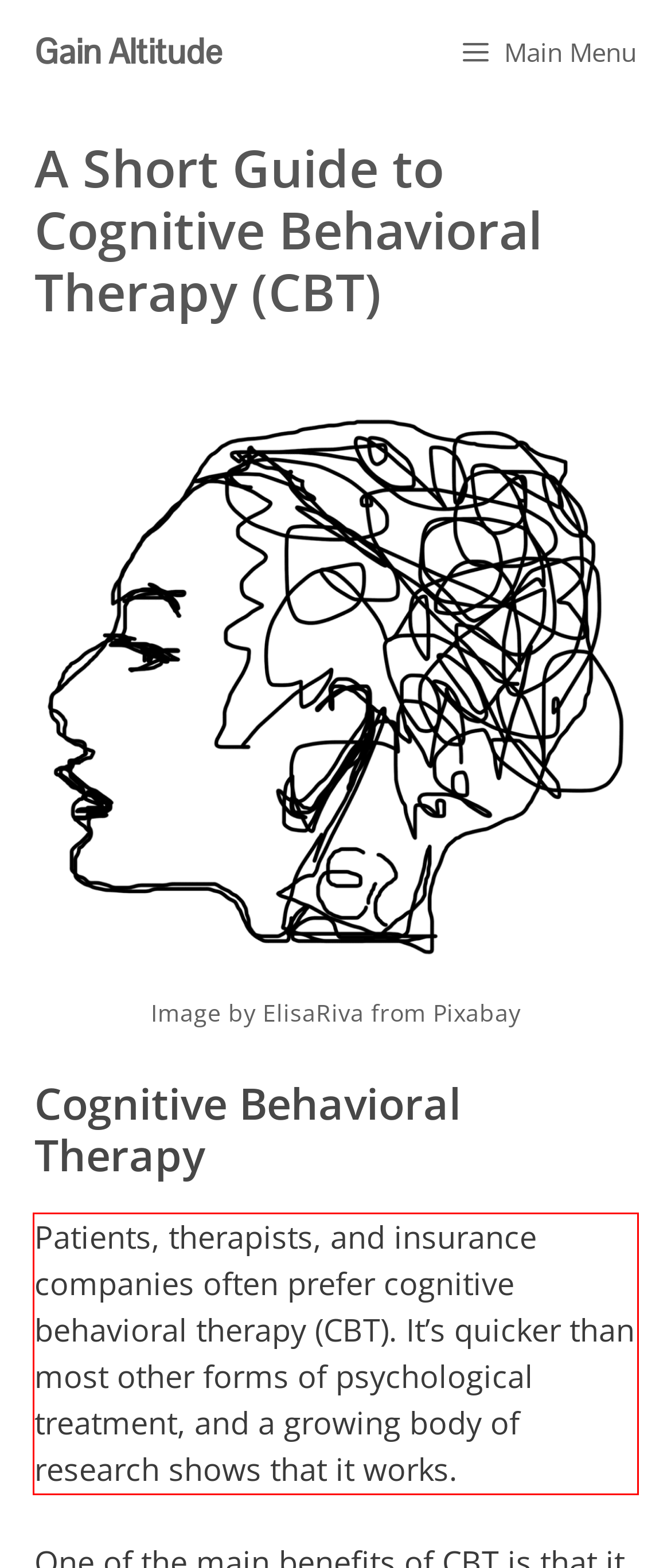Please examine the webpage screenshot and extract the text within the red bounding box using OCR.

Patients, therapists, and insurance companies often prefer cognitive behavioral therapy (CBT). It’s quicker than most other forms of psychological treatment, and a growing body of research shows that it works.